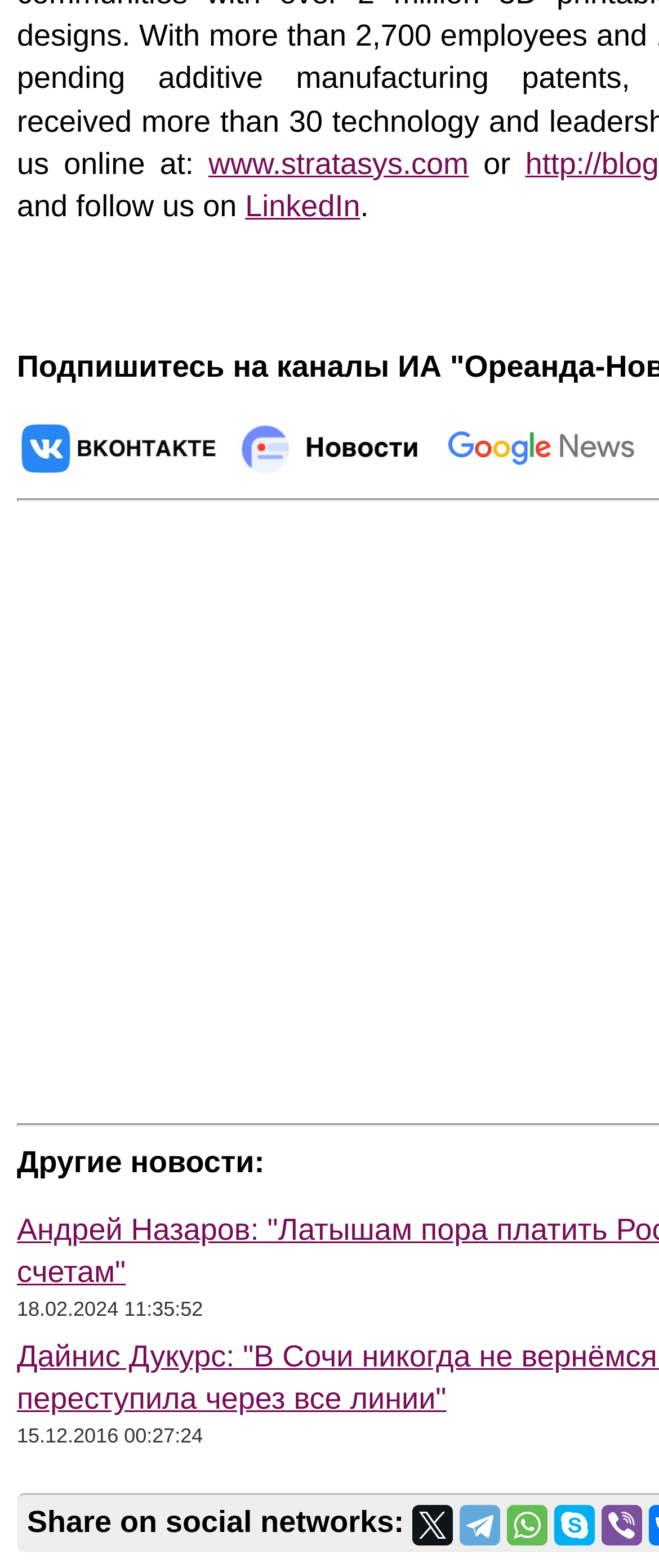Give a one-word or one-phrase response to the question: 
What is the image next to the 'VK' link?

VK